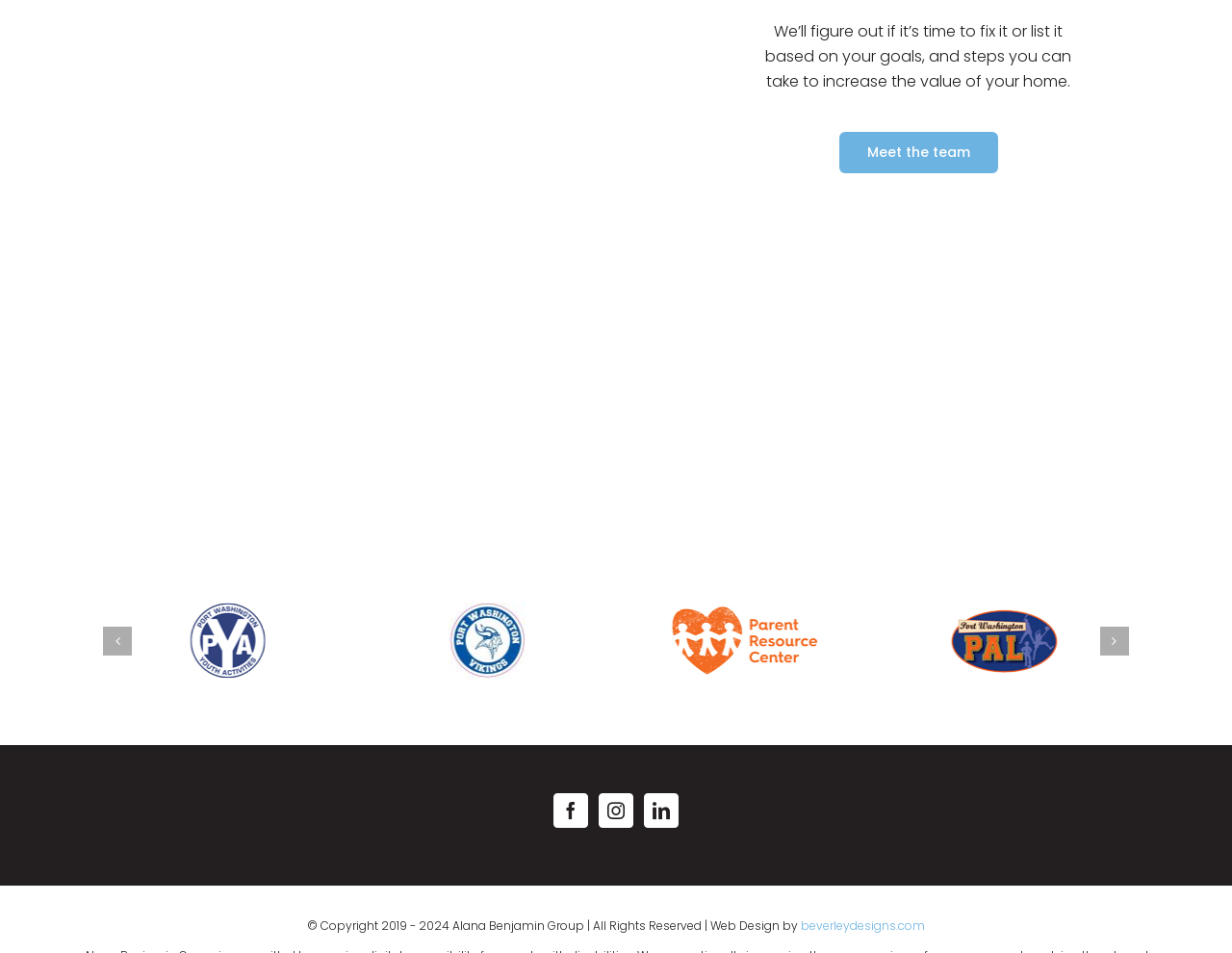What is the name of the company that designed the website?
Please interpret the details in the image and answer the question thoroughly.

The name of the company that designed the website can be found in the footer section, where it is mentioned as 'Web Design by Beverley Designs'.